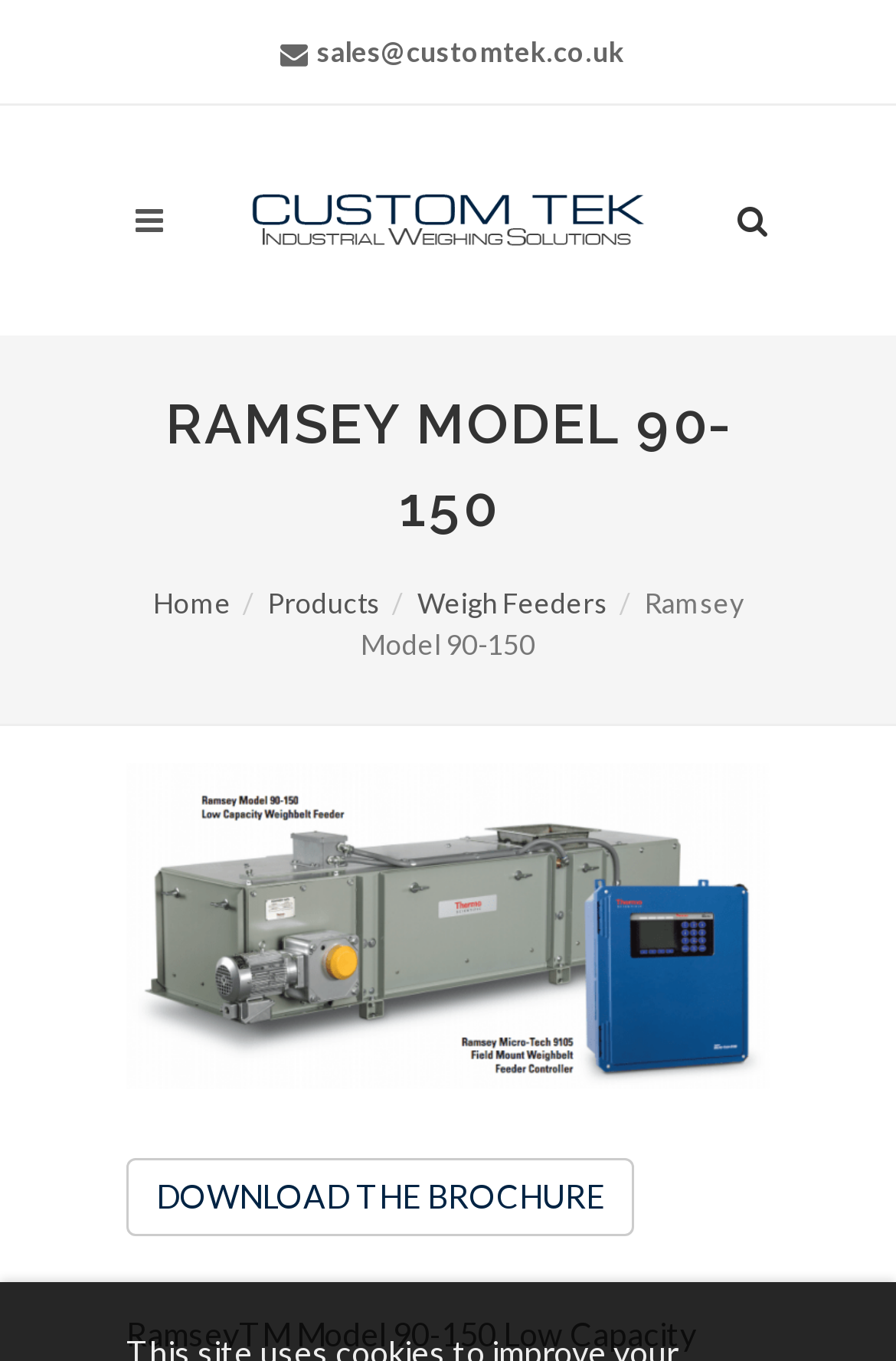Identify the bounding box coordinates for the UI element described as: "DOWNLOAD THE BROCHURE".

[0.174, 0.864, 0.674, 0.893]